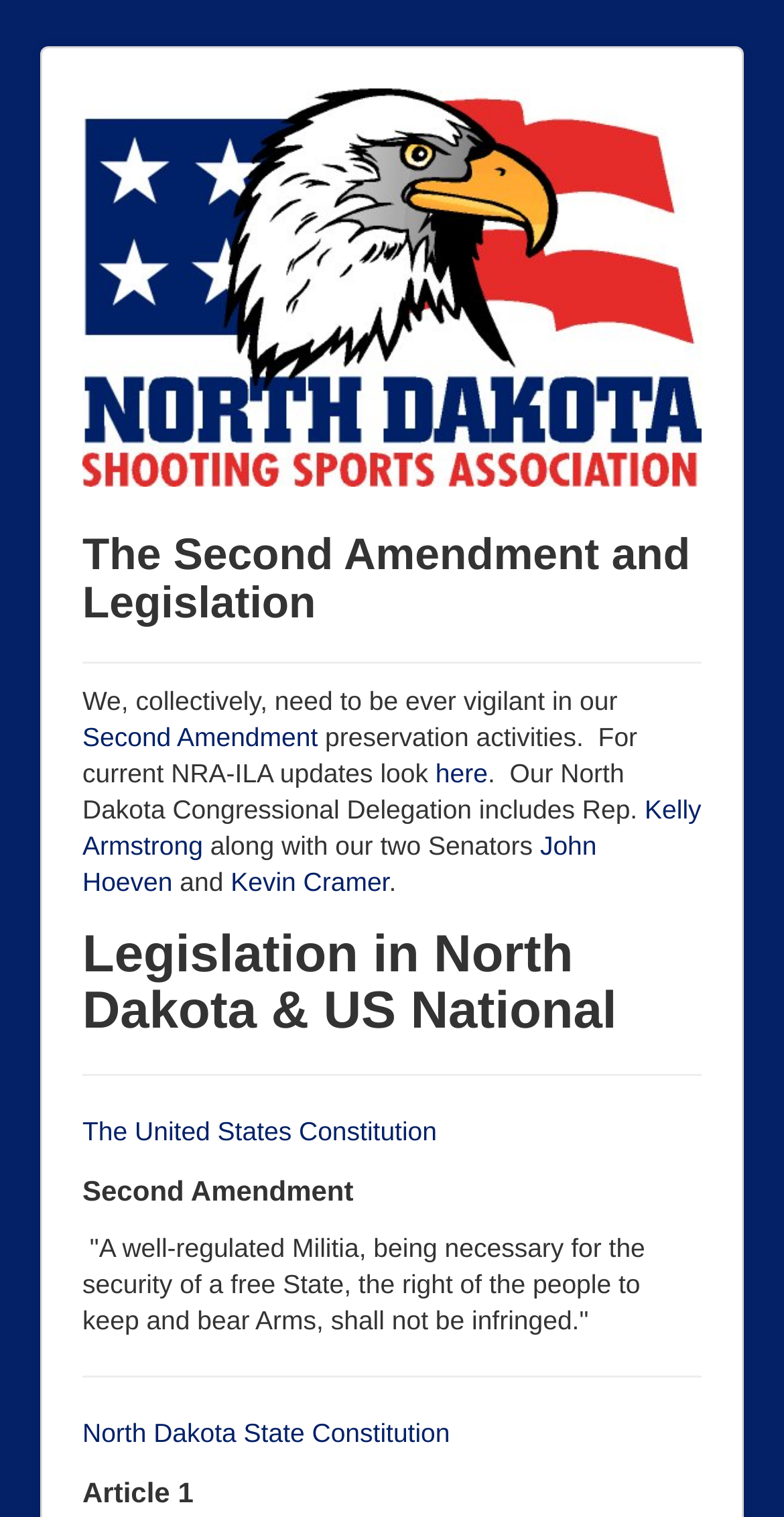Look at the image and give a detailed response to the following question: How many links are there in the first paragraph?

I counted the links in the first paragraph and found three links: 'Second Amendment', 'here', and 'Kelly Armstrong'.